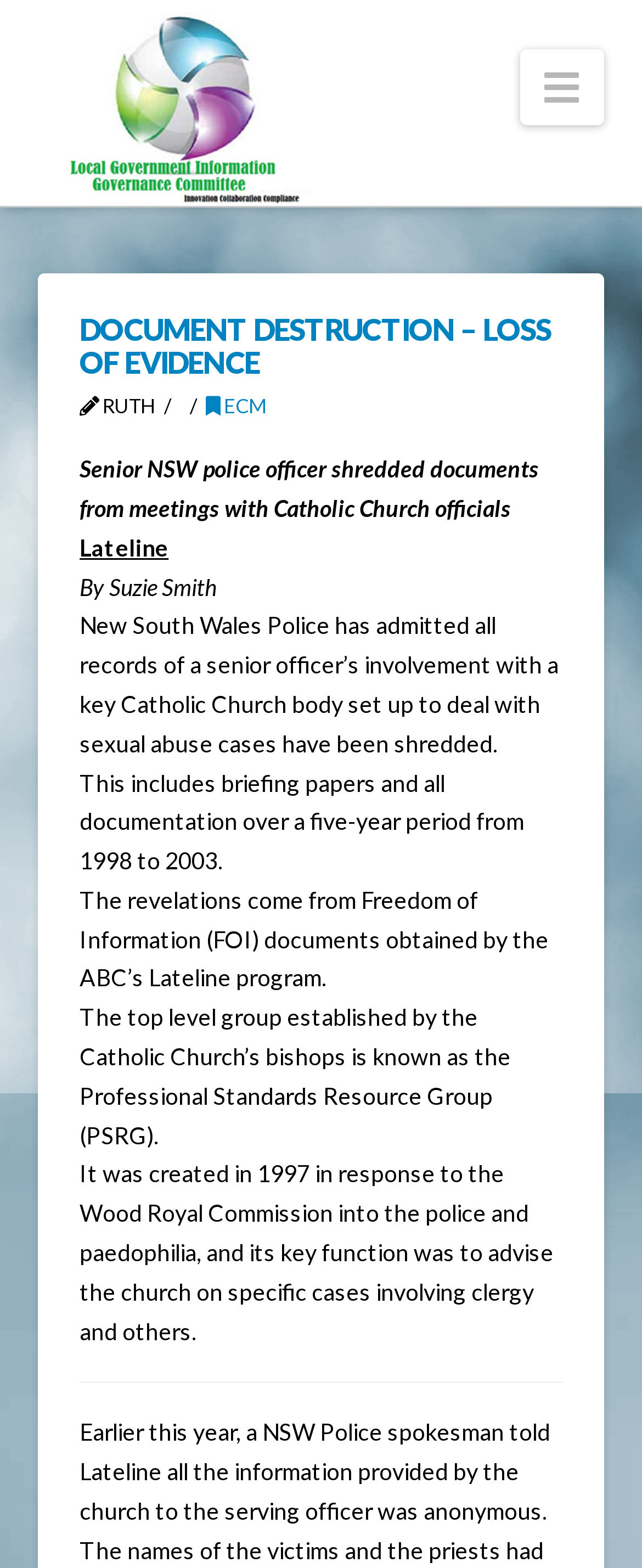What is the name of the police force involved in the document shredding?
Respond to the question with a well-detailed and thorough answer.

The answer can be found in the text 'New South Wales Police has admitted all records of a senior officer’s involvement with a key Catholic Church body set up to deal with sexual abuse cases have been shredded.' which identifies the New South Wales Police as the police force involved in the document shredding.